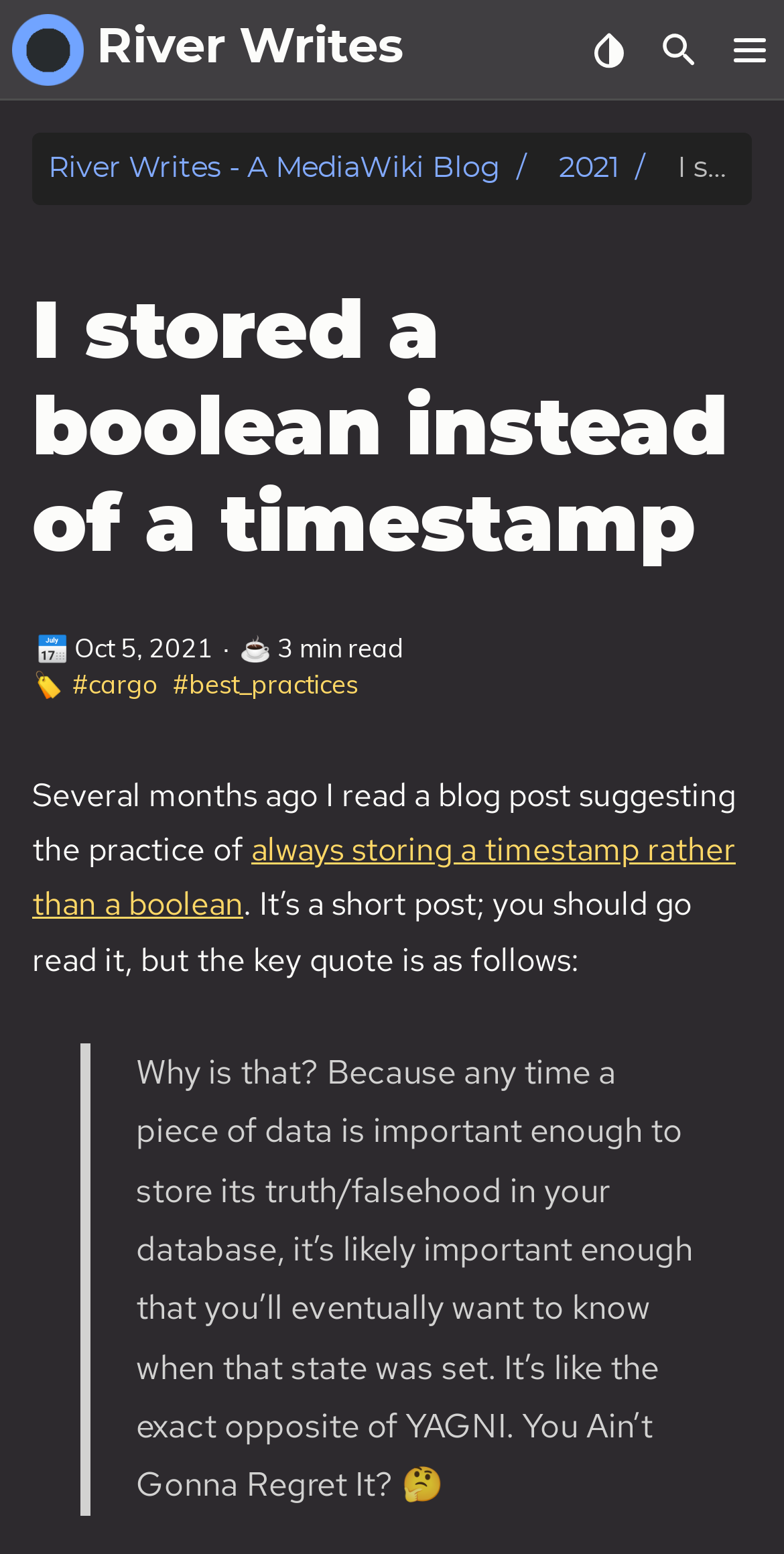Locate the bounding box coordinates of the element I should click to achieve the following instruction: "Read the post about fantasy".

[0.0, 0.129, 1.0, 0.194]